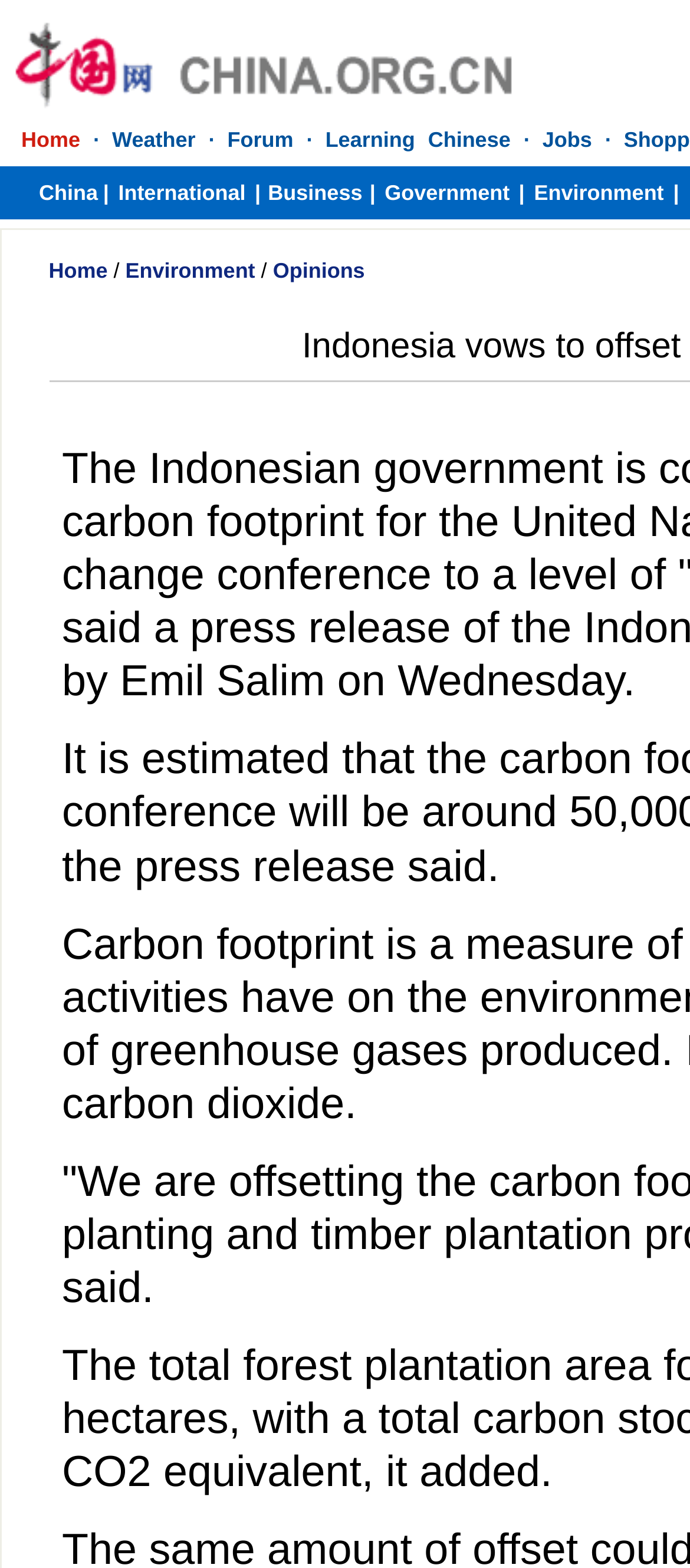Pinpoint the bounding box coordinates of the element you need to click to execute the following instruction: "Visit the Environment page". The bounding box should be represented by four float numbers between 0 and 1, in the format [left, top, right, bottom].

[0.774, 0.115, 0.962, 0.13]